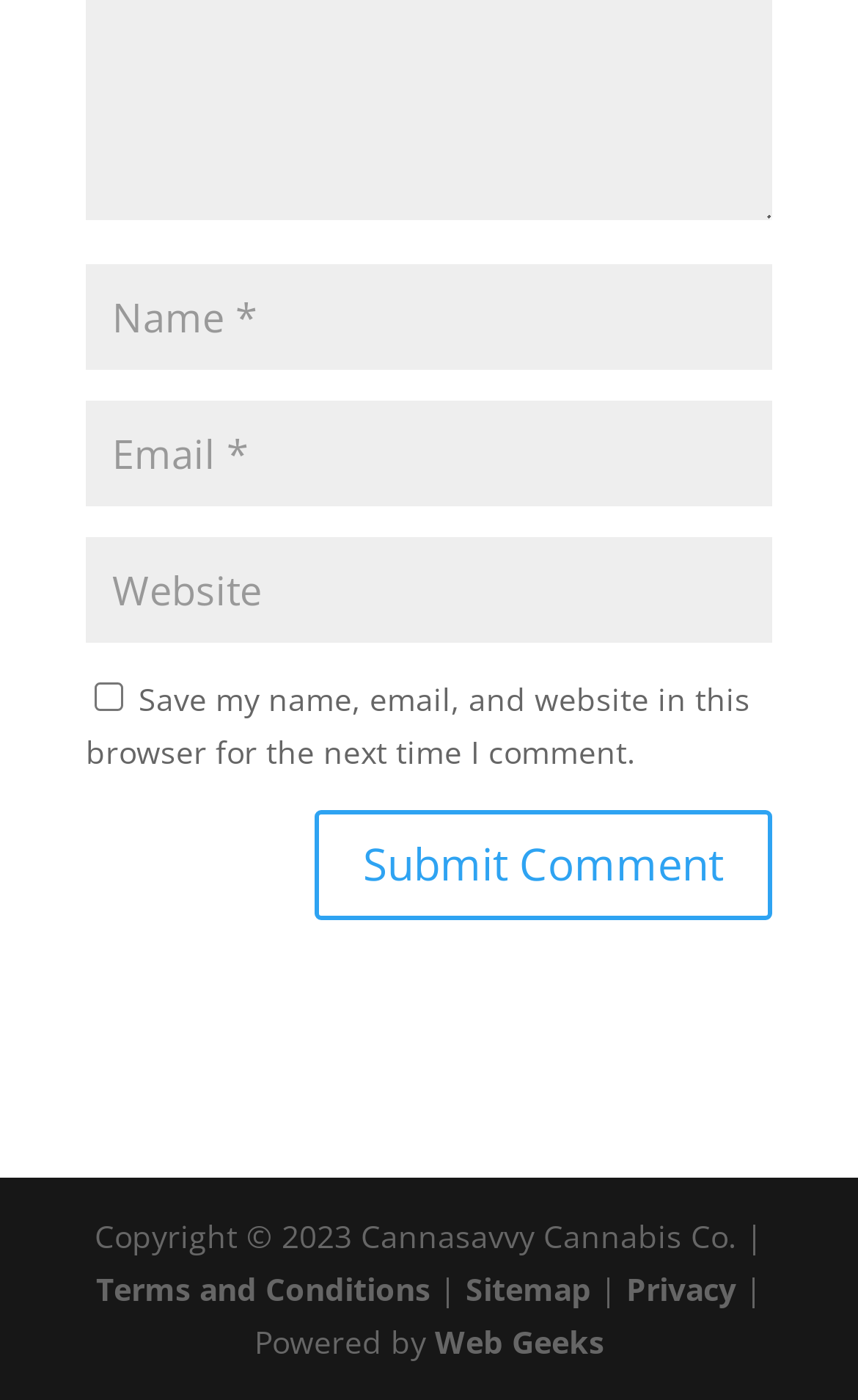Provide a brief response using a word or short phrase to this question:
What is the purpose of the checkbox?

Save comment info